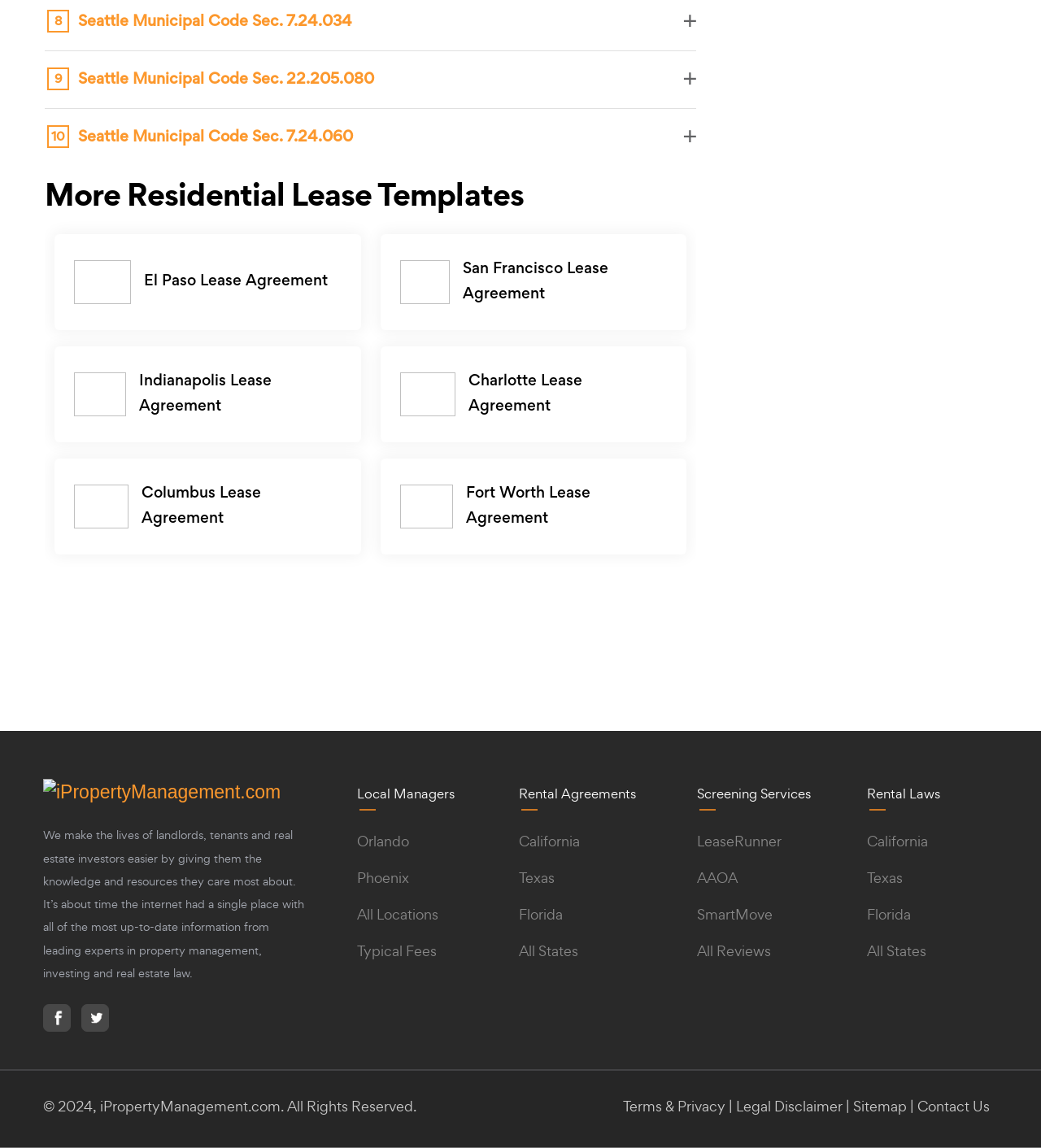Please provide the bounding box coordinates in the format (top-left x, top-left y, bottom-right x, bottom-right y). Remember, all values are floating point numbers between 0 and 1. What is the bounding box coordinate of the region described as: Florida

[0.833, 0.789, 0.875, 0.805]